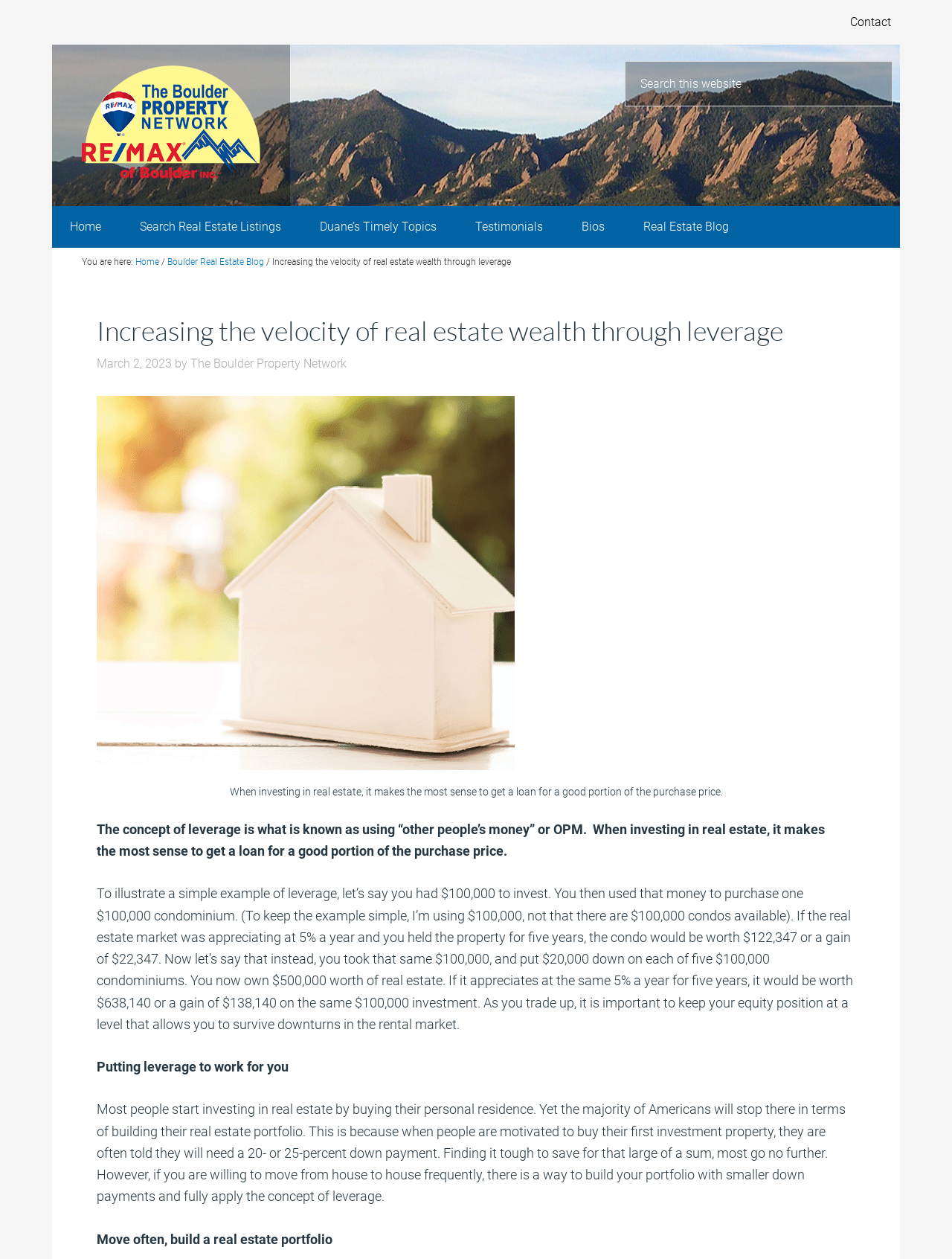Examine the screenshot and answer the question in as much detail as possible: What is the concept of leverage in real estate investing?

According to the text, the concept of leverage in real estate investing is using 'other people's money' or OPM. This is explained in the example given in the blog post, where using a loan to purchase multiple properties can lead to a higher return on investment.